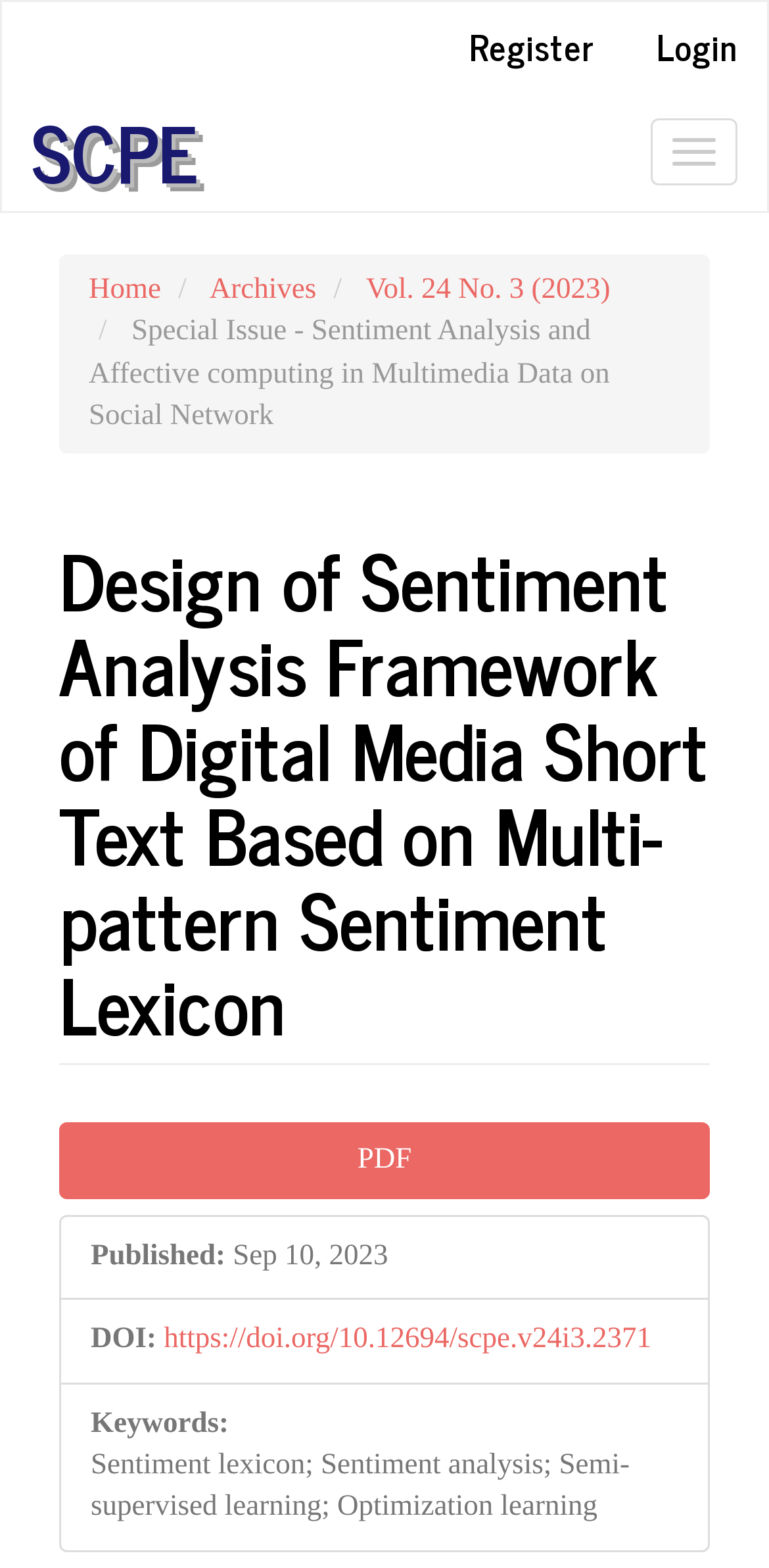What is the name of the journal?
Using the image, provide a detailed and thorough answer to the question.

I found the answer by looking at the top-level link elements, where I saw 'SCPE' which is likely an abbreviation for the journal name. Further down, I saw the full name 'Scalable Computing: Practice and Experience' in the navigation section.